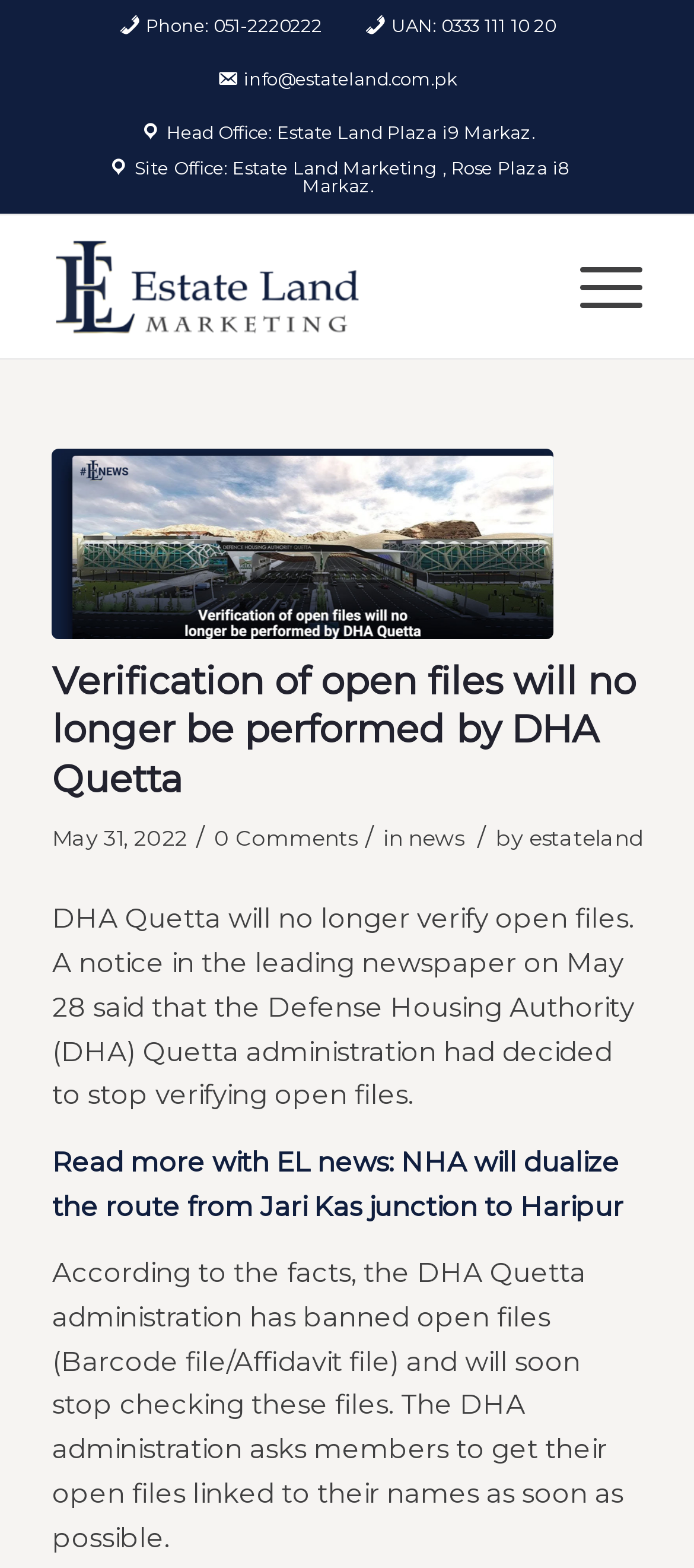Identify the bounding box coordinates for the element that needs to be clicked to fulfill this instruction: "Visit the Head Office". Provide the coordinates in the format of four float numbers between 0 and 1: [left, top, right, bottom].

[0.24, 0.077, 0.771, 0.092]